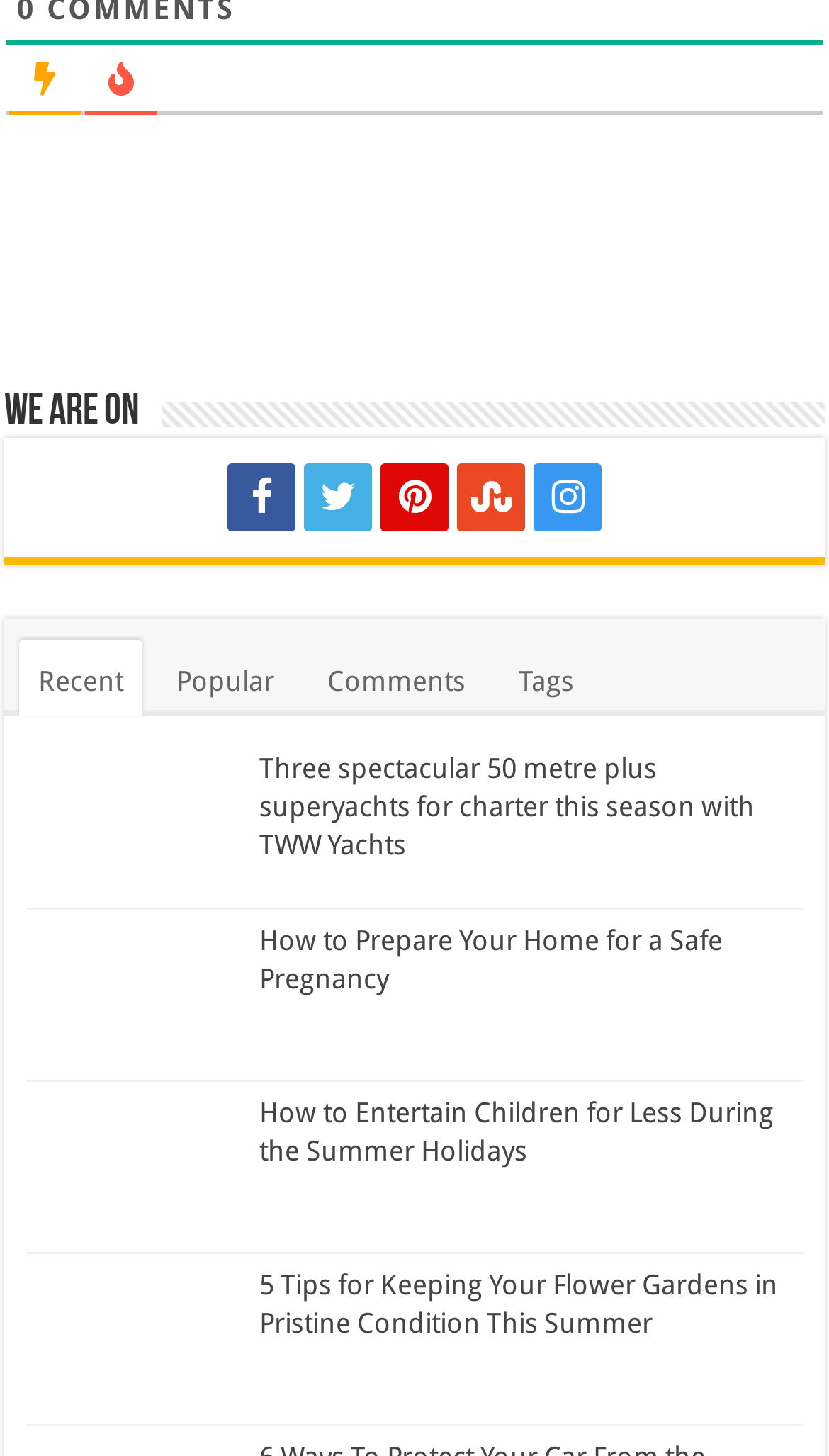Please identify the bounding box coordinates of where to click in order to follow the instruction: "Shop now for long lasting relief for dry chapped lips".

None